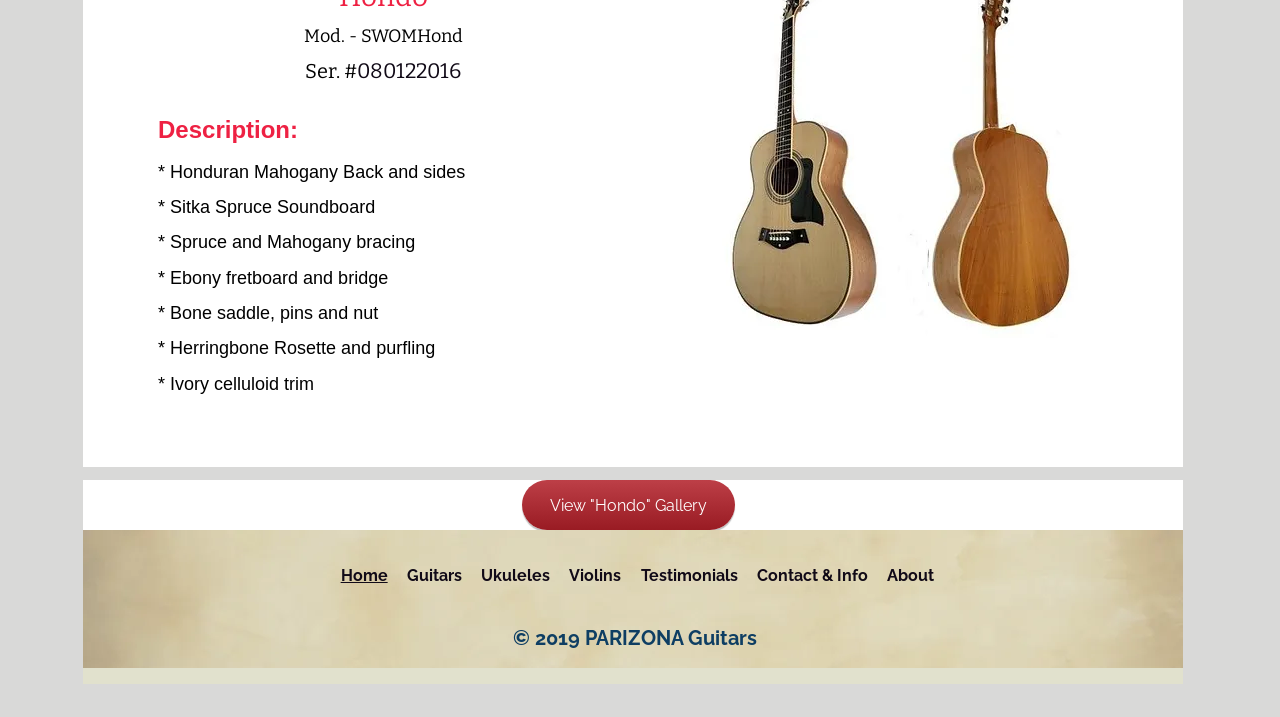Find the bounding box of the UI element described as follows: "Ukuleles".

[0.368, 0.774, 0.437, 0.832]